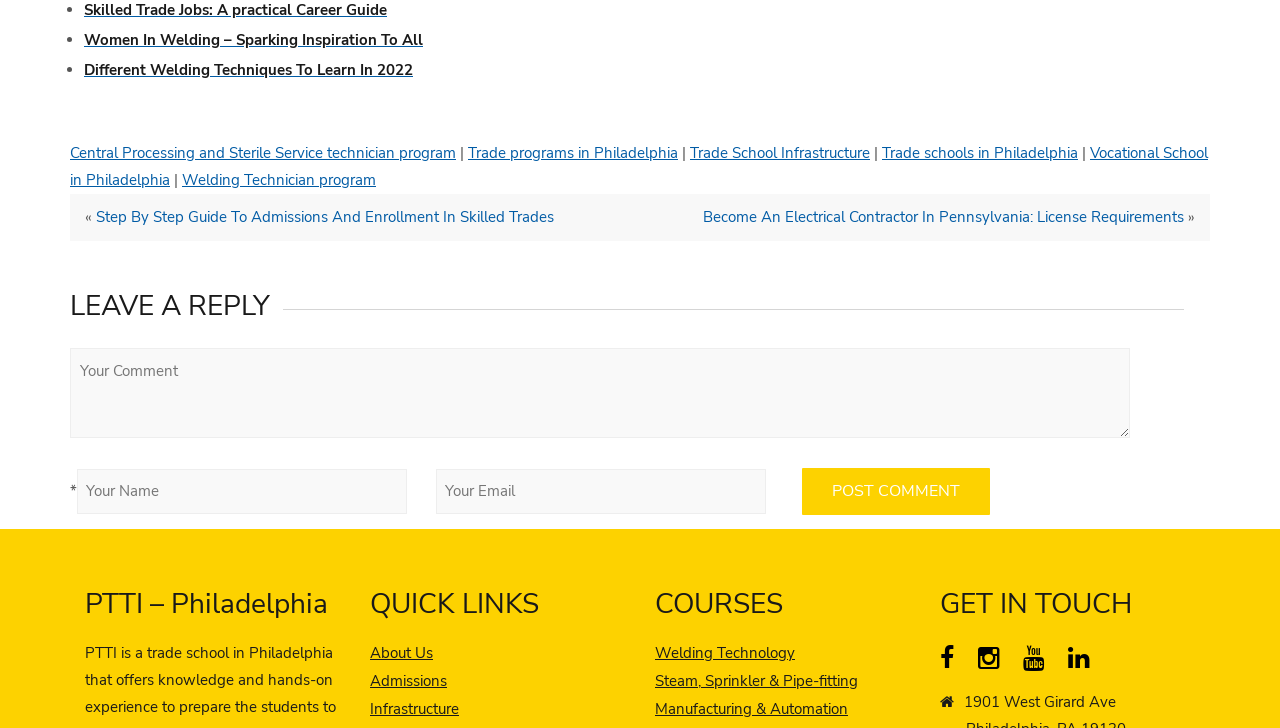Identify the bounding box coordinates of the area that should be clicked in order to complete the given instruction: "View Cart". The bounding box coordinates should be four float numbers between 0 and 1, i.e., [left, top, right, bottom].

None